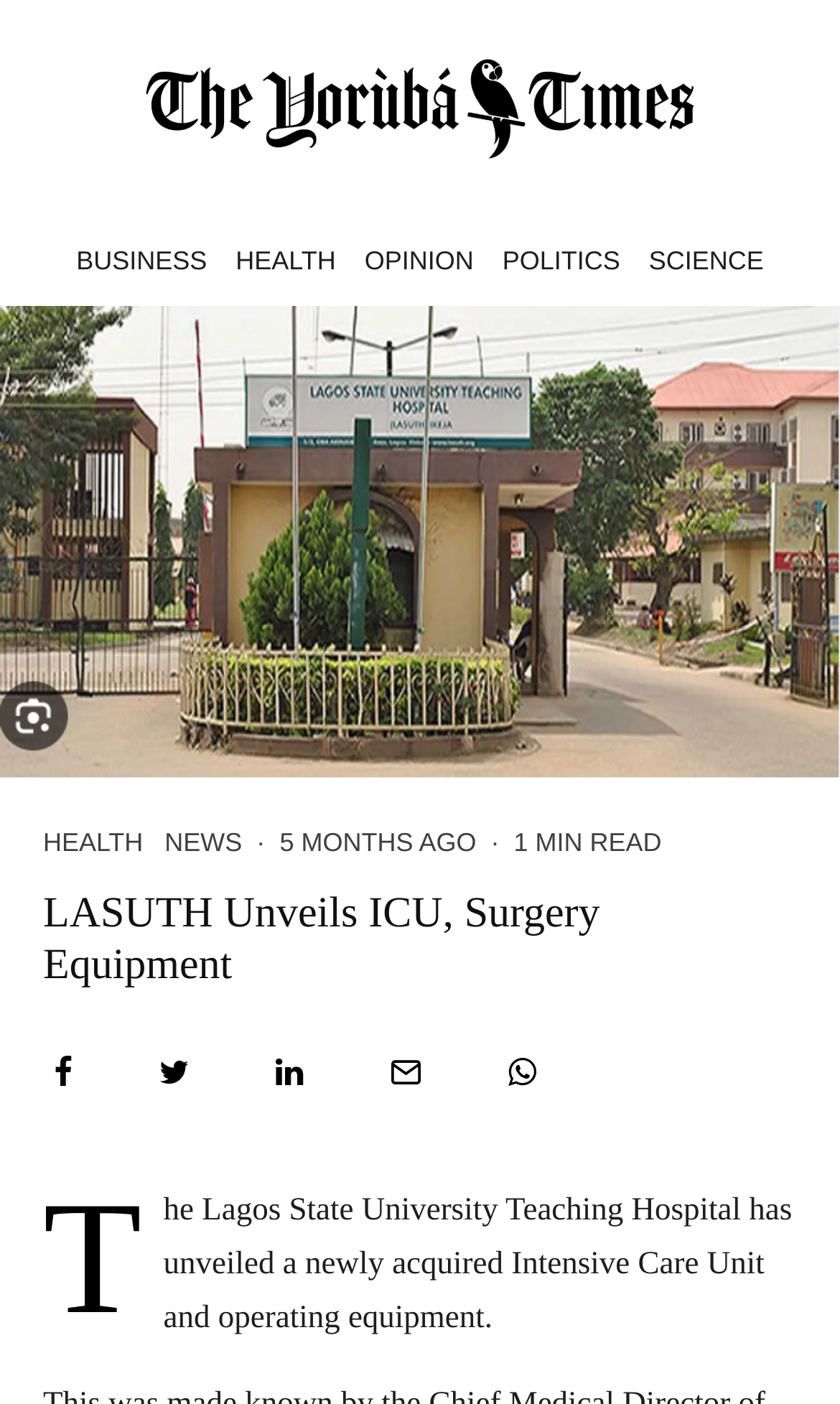Extract the bounding box of the UI element described as: "News".

[0.196, 0.587, 0.288, 0.617]